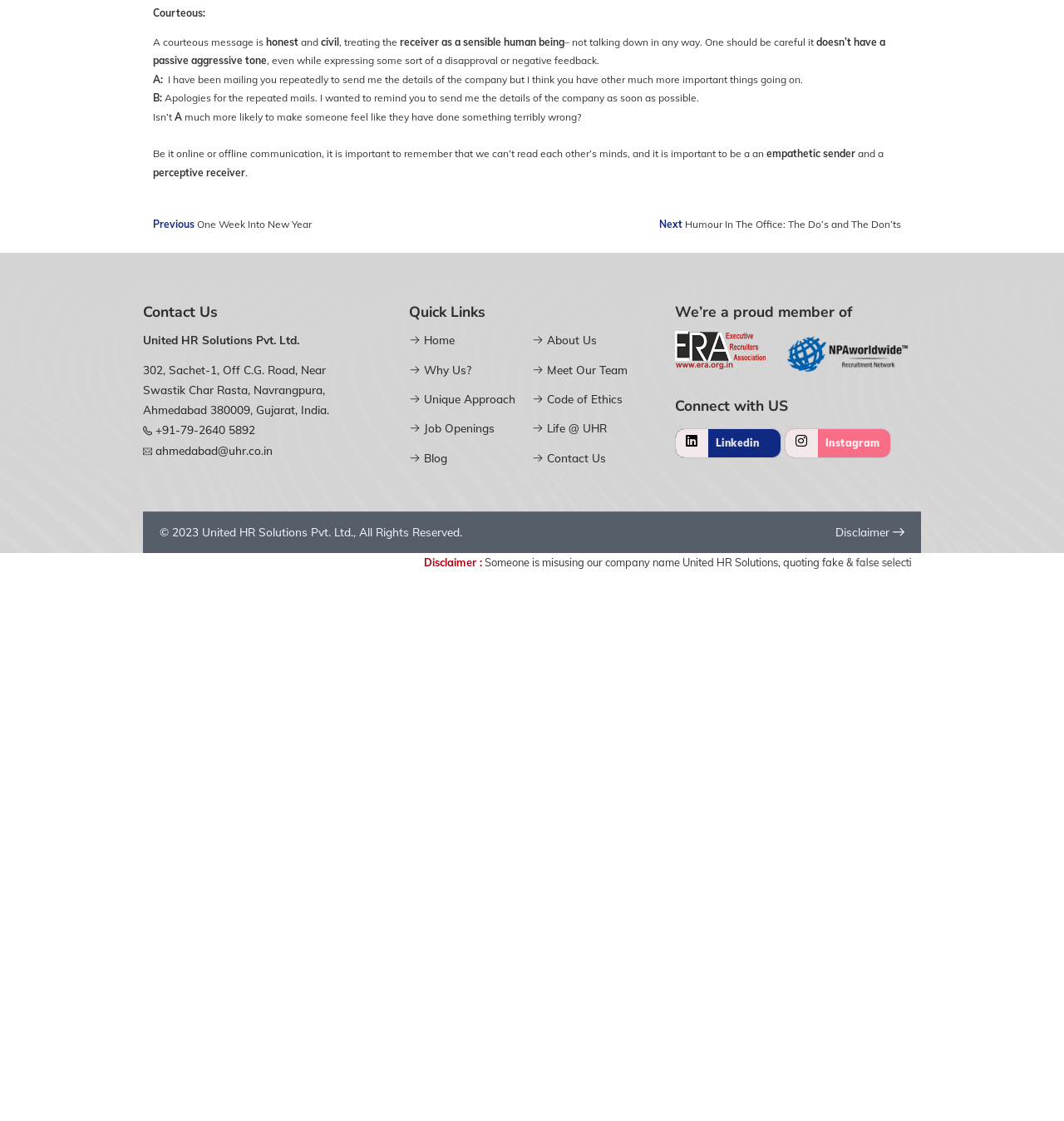Please find the bounding box coordinates of the element that you should click to achieve the following instruction: "Click on 'Previous post: One Week Into New Year'". The coordinates should be presented as four float numbers between 0 and 1: [left, top, right, bottom].

[0.18, 0.599, 0.366, 0.613]